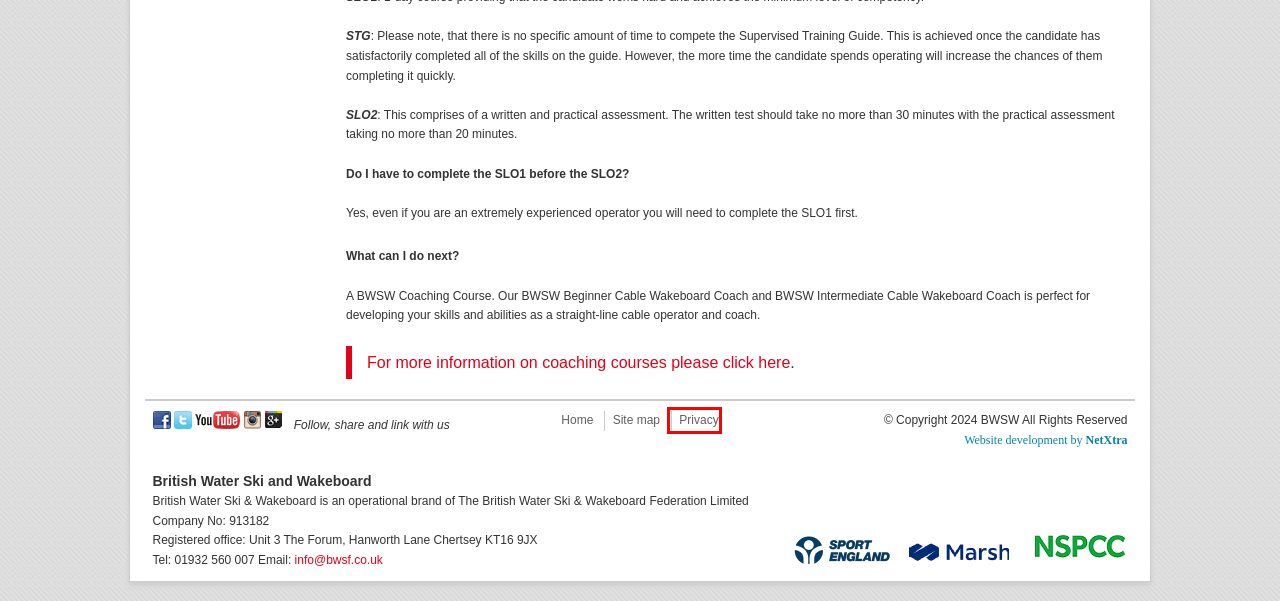Review the webpage screenshot and focus on the UI element within the red bounding box. Select the best-matching webpage description for the new webpage that follows after clicking the highlighted element. Here are the candidates:
A. Sports Insurance | Marsh Sport
B. Privacy - British Water Ski and Wakeboard
C. BWSW Online Magazine - British Water Ski and Wakeboard
D. Home - British Water Ski and Wakeboard
E. Site map - British Water Ski and Wakeboard
F. Home | Uniting | The | Movement | Sport England
G. NetXtra Membership Website Creation | Portals & Apps | NetXtra
H. About Us - British Water Ski and Wakeboard

B